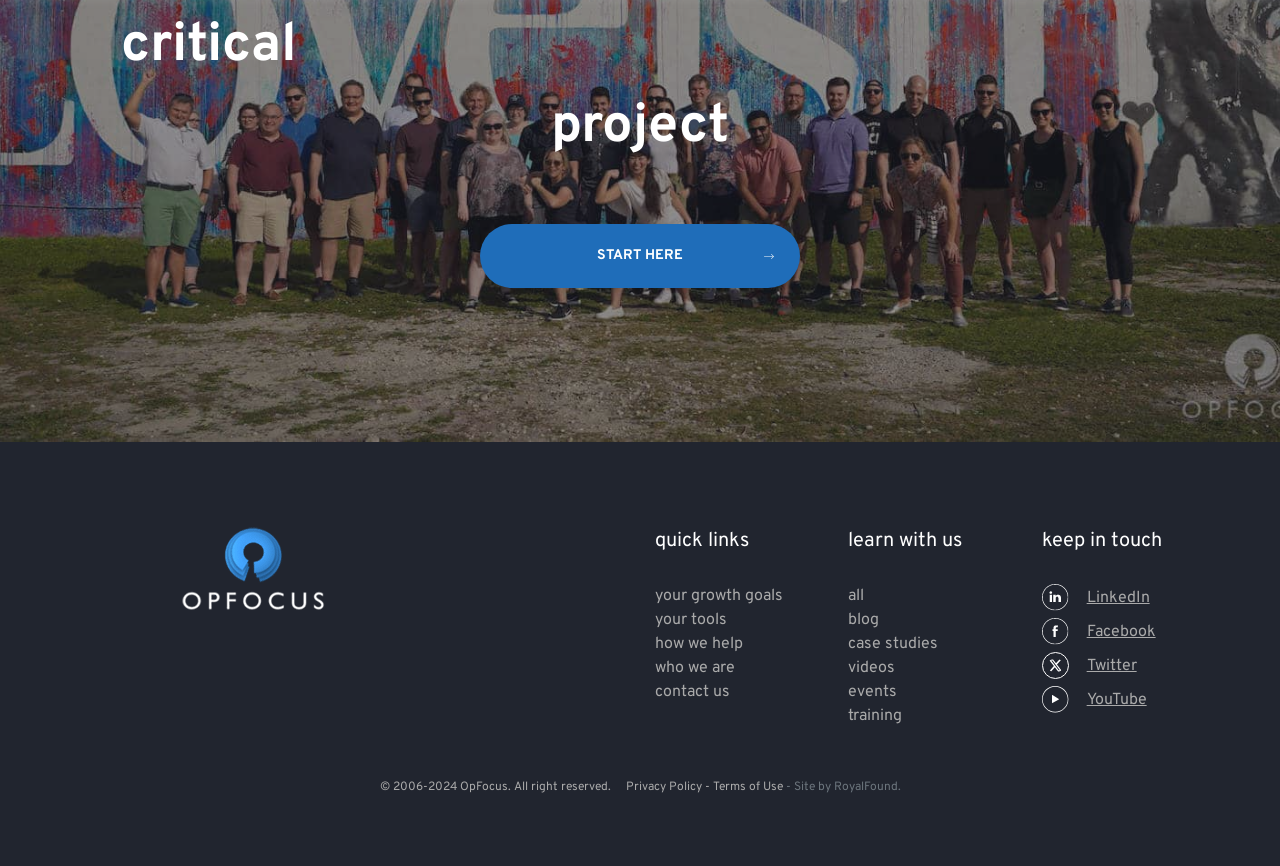Please specify the bounding box coordinates of the region to click in order to perform the following instruction: "connect on LinkedIn".

[0.814, 0.678, 0.898, 0.702]